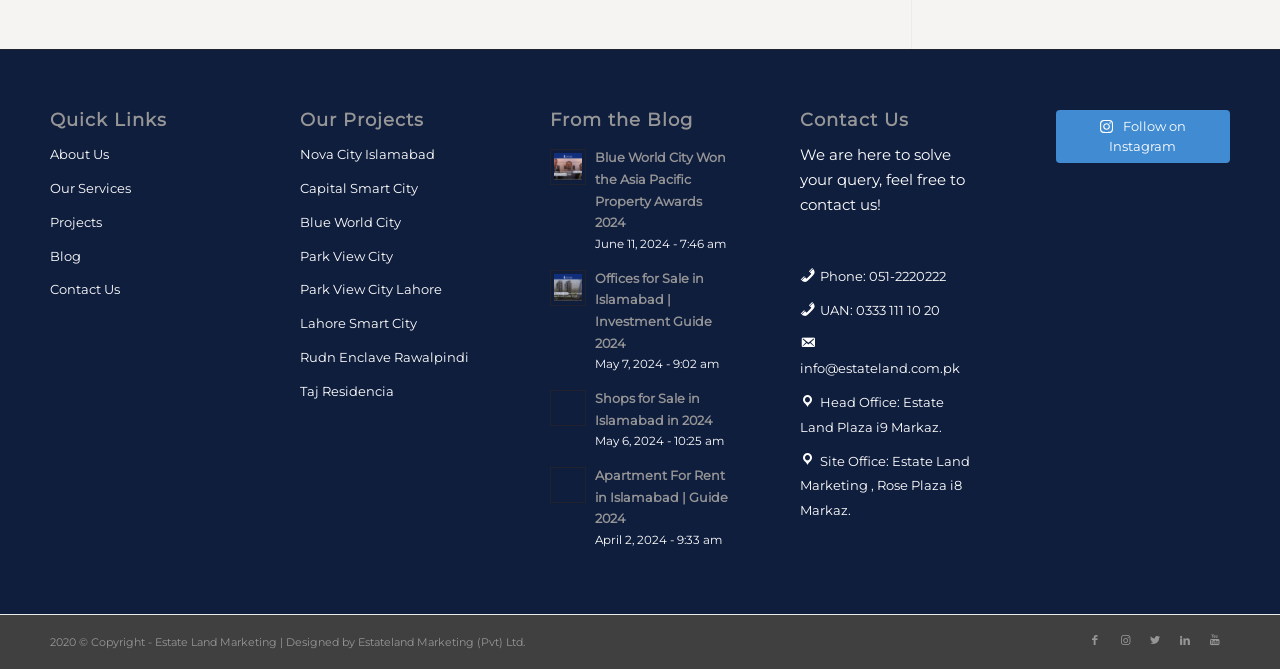Identify the bounding box coordinates necessary to click and complete the given instruction: "Follow on Instagram".

[0.825, 0.165, 0.961, 0.244]